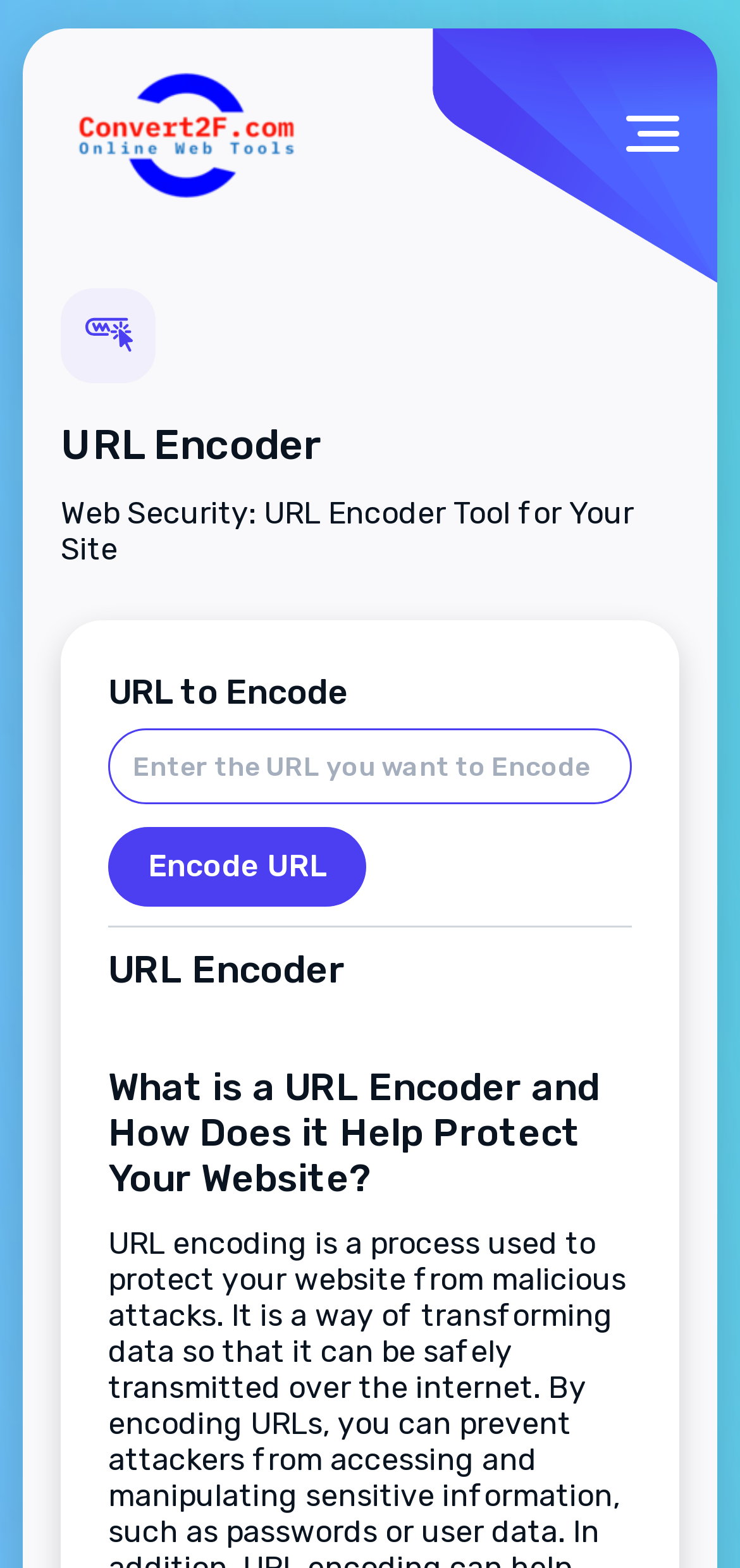What is the purpose of the URL Encoder tool?
Please provide a comprehensive and detailed answer to the question.

Based on the webpage, the URL Encoder tool is designed to help keep websites safe and secure, and also optimize them for search engines. This is evident from the heading 'Web Security: URL Encoder Tool for Your Site' and the presence of a textbox to input a URL to encode.